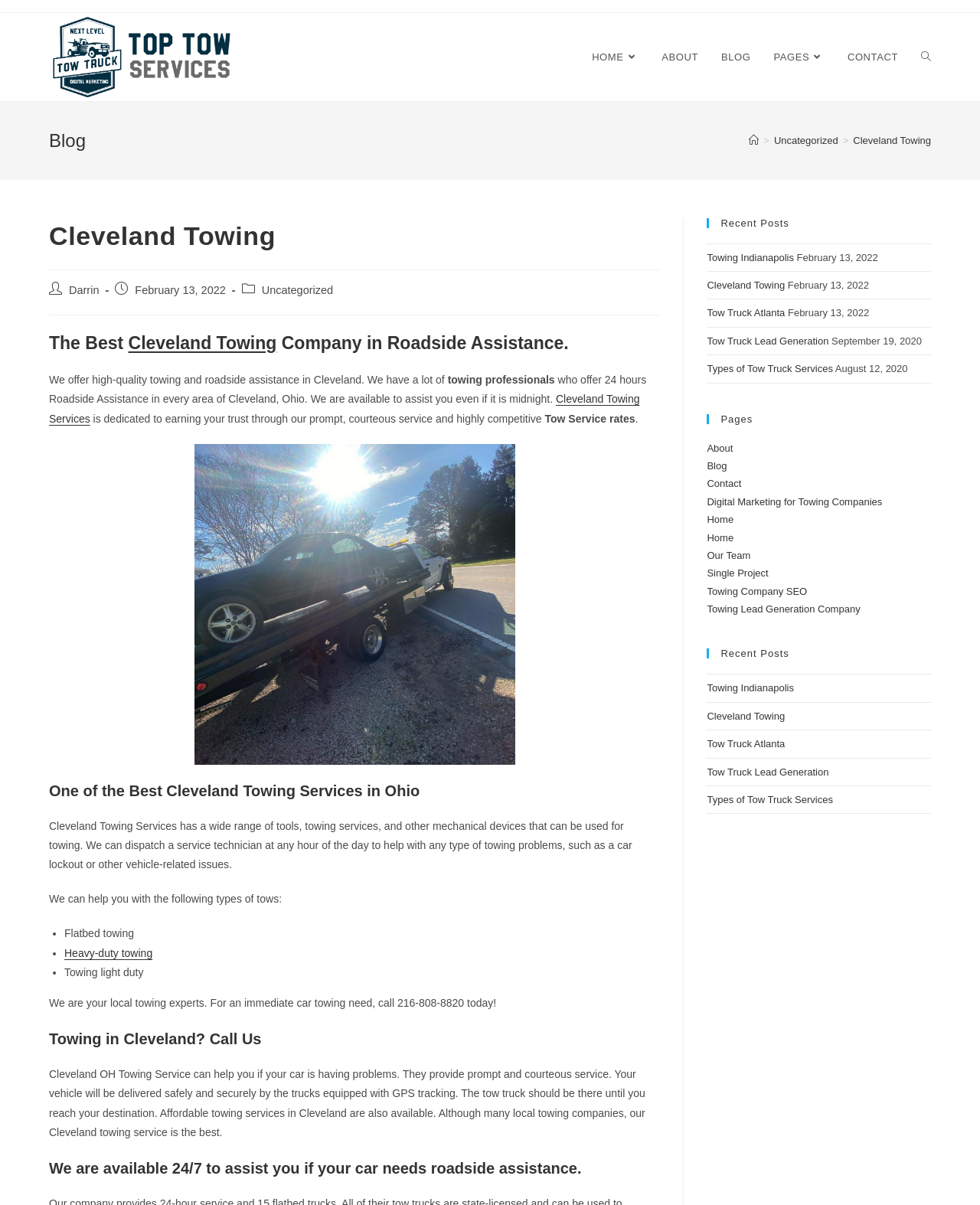Locate the bounding box coordinates of the area you need to click to fulfill this instruction: 'Click on the 'Cleveland Towing Services' link'. The coordinates must be in the form of four float numbers ranging from 0 to 1: [left, top, right, bottom].

[0.05, 0.326, 0.653, 0.352]